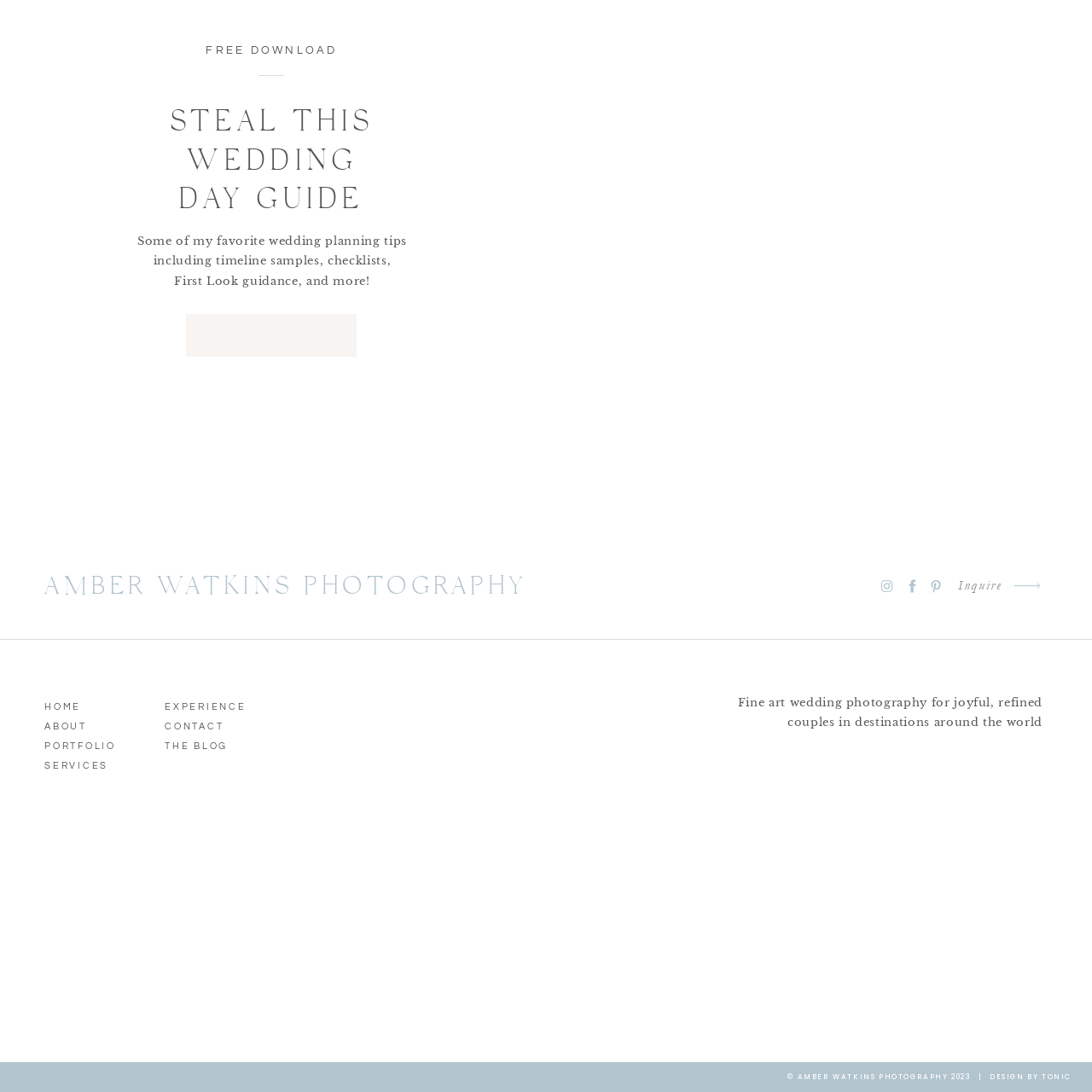What is the purpose of the arrow icon?
Observe the image within the red bounding box and generate a detailed answer, ensuring you utilize all relevant visual cues.

The purpose of the arrow icon is to guide users through content, serving as a useful element for navigation within the context of user interface navigation. Its clean and straightforward design makes it effective in fulfilling this purpose.